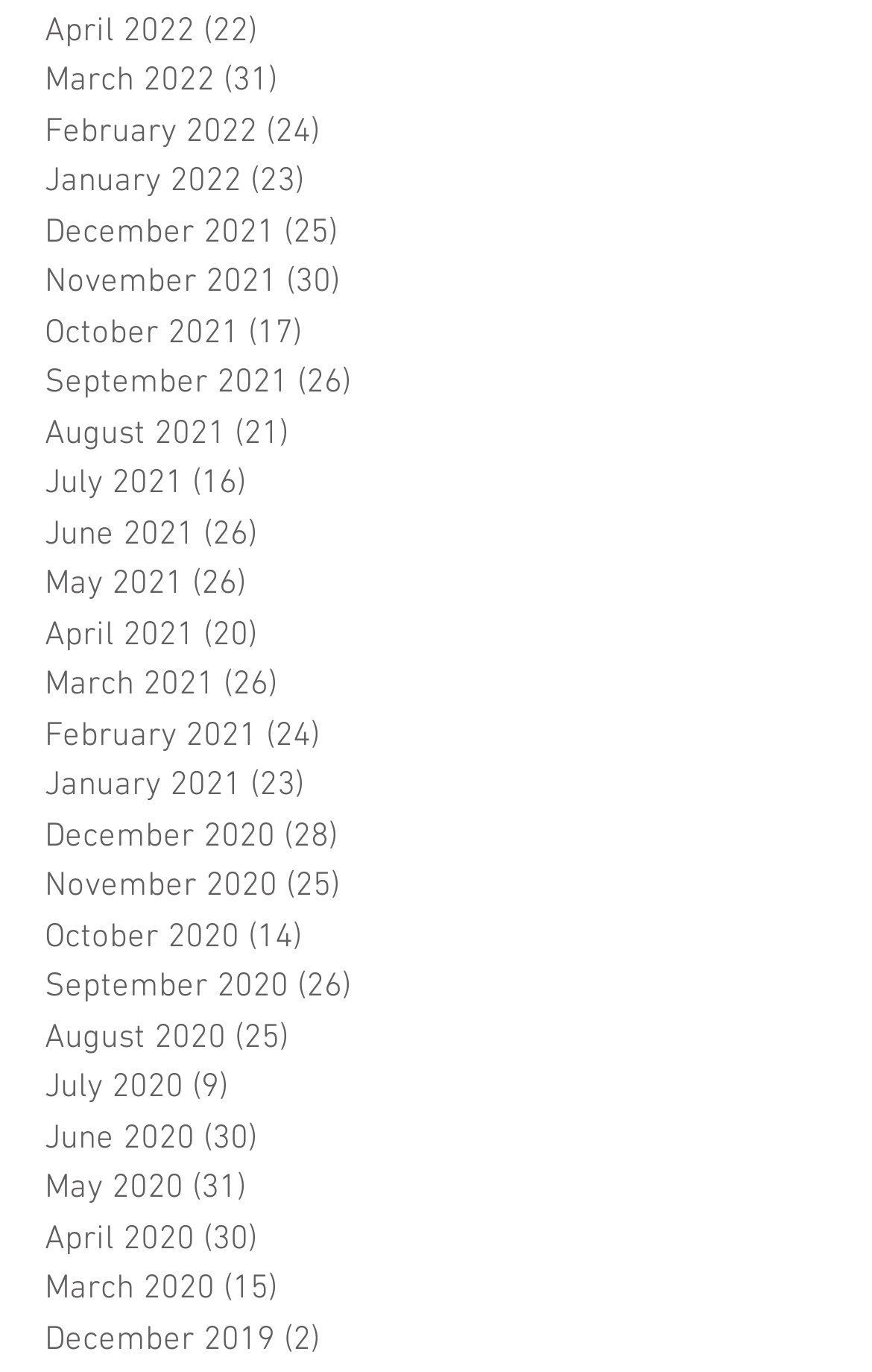How many months are listed on the webpage?
Could you please answer the question thoroughly and with as much detail as possible?

I counted the number of links on the webpage, each representing a month, and found 24 links.